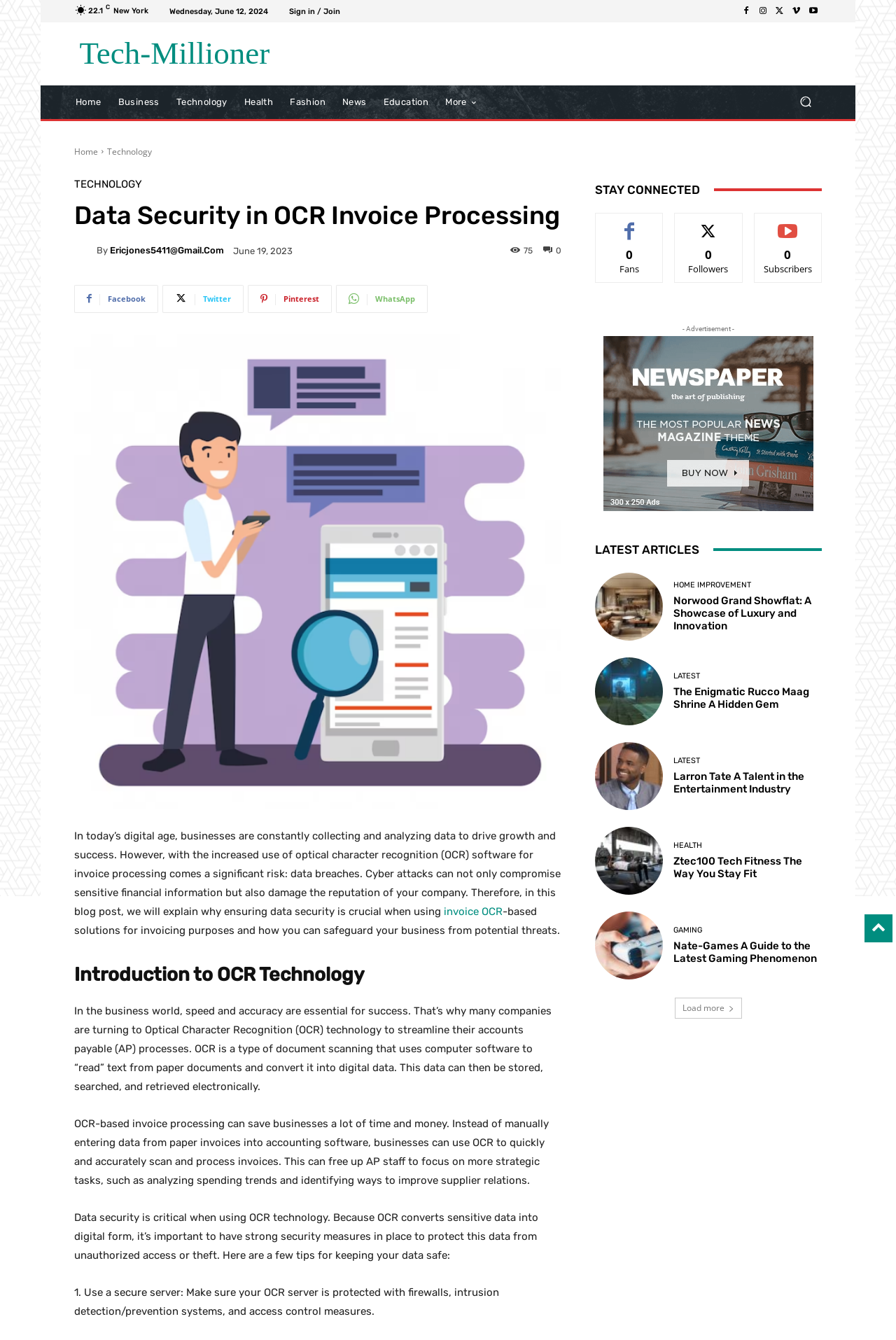Please specify the coordinates of the bounding box for the element that should be clicked to carry out this instruction: "Sign in or join". The coordinates must be four float numbers between 0 and 1, formatted as [left, top, right, bottom].

[0.323, 0.005, 0.38, 0.011]